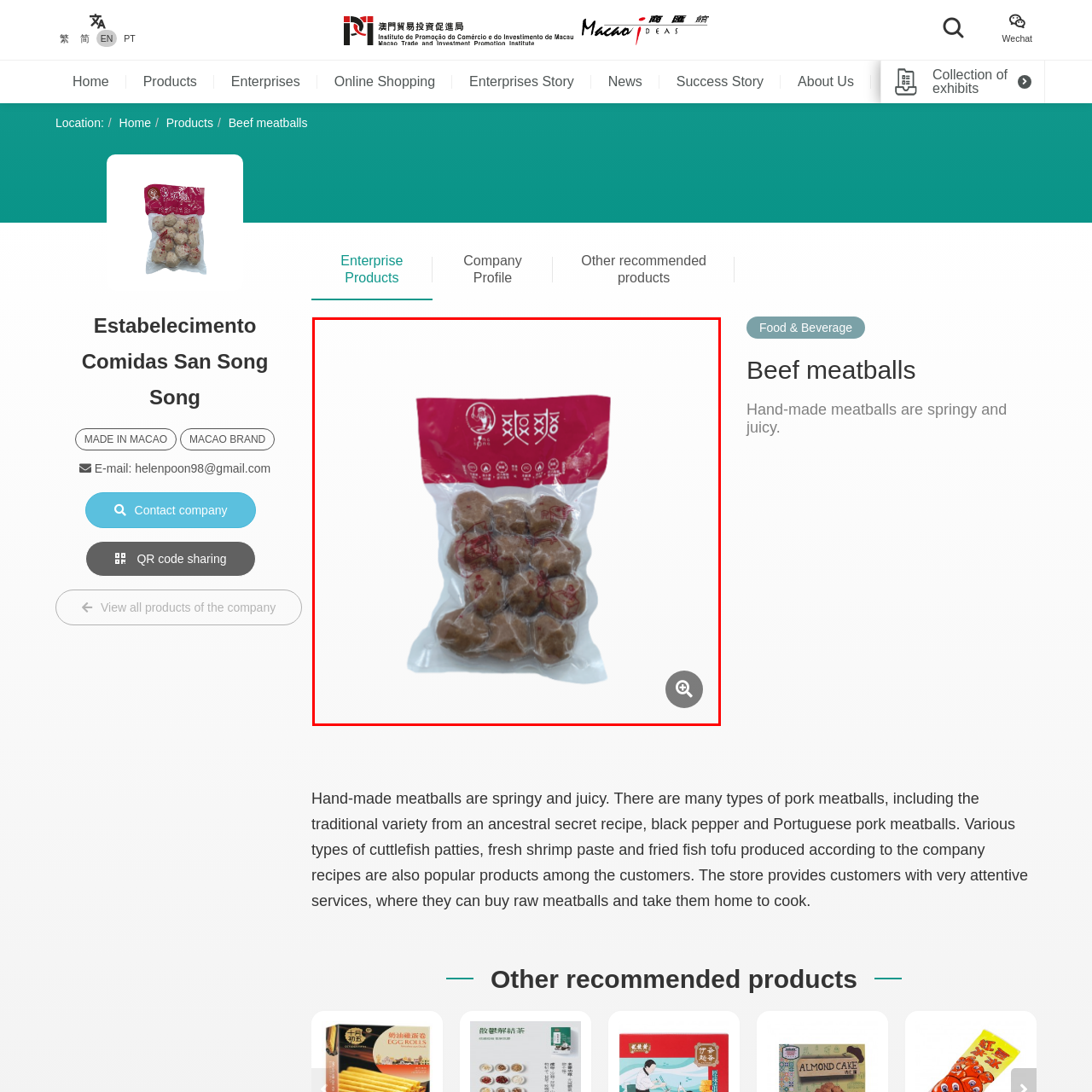Create an extensive caption describing the content of the image outlined in red.

The image showcases a package of beef meatballs, prominently displaying the product's branding and contents. The meatballs are neatly arranged inside a transparent plastic bag, allowing visibility of their shape and texture. The bag features a bright red top with visible labels and markings, indicating it is a product of Macao, specifically from a company that emphasizes quality. This hand-made delicacy is described as springy and juicy, making it an appealing choice for those who enjoy flavorful meat products. The packaging likely reflects traditional aspects while highlighting the brand's commitment to authenticity and customer satisfaction.